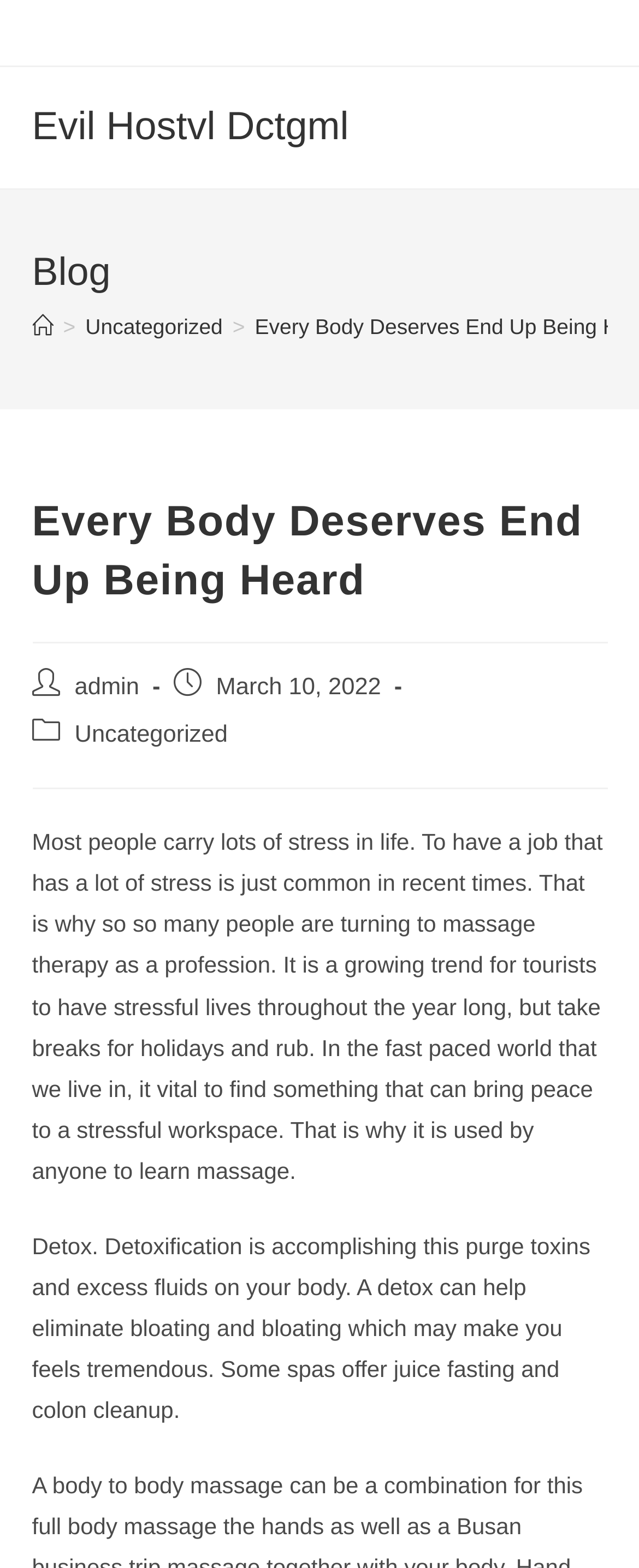Find the bounding box coordinates for the UI element whose description is: "Evil Hostvl Dctgml". The coordinates should be four float numbers between 0 and 1, in the format [left, top, right, bottom].

[0.05, 0.067, 0.546, 0.095]